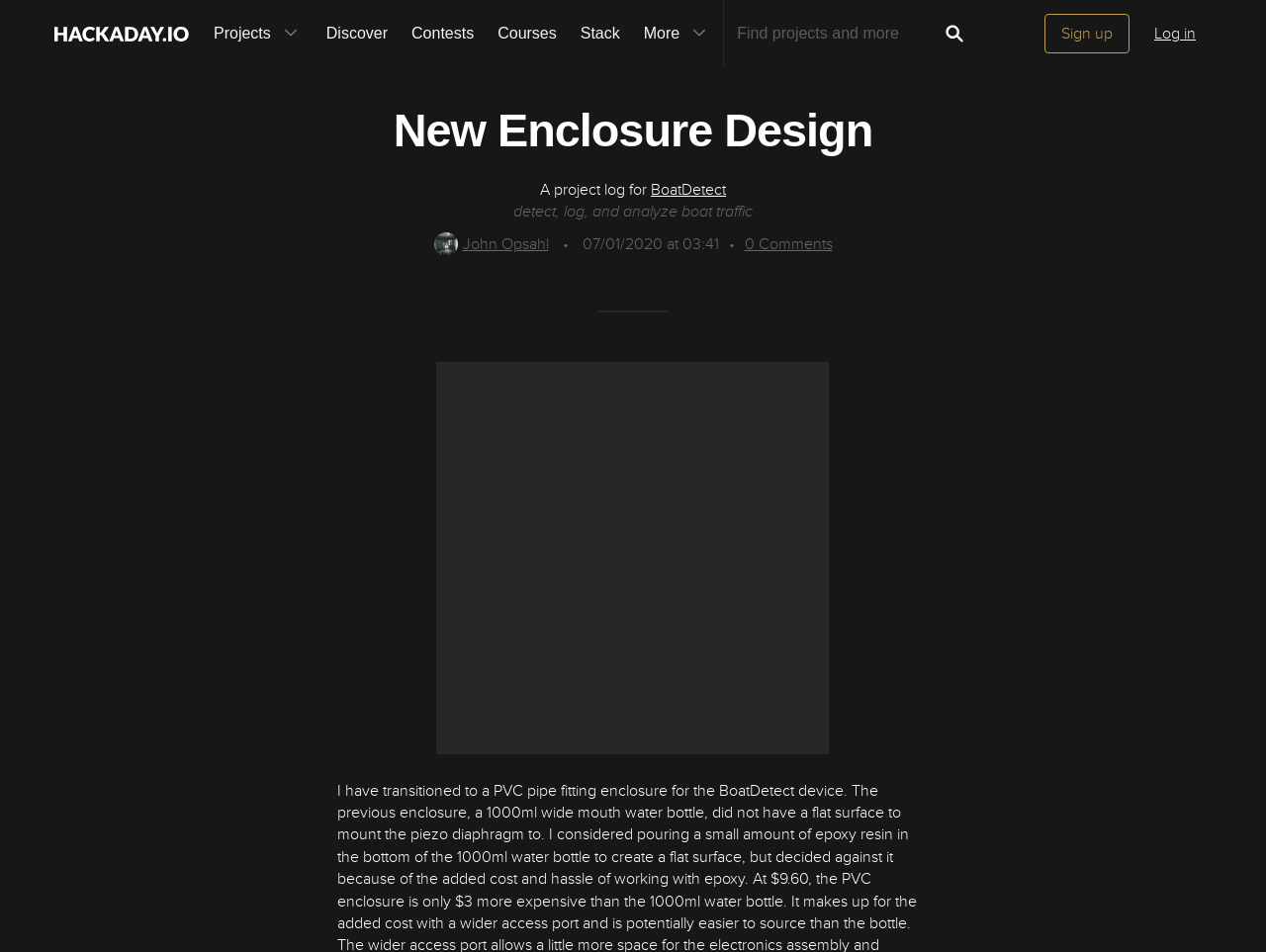Determine the main headline of the webpage and provide its text.

New Enclosure Design